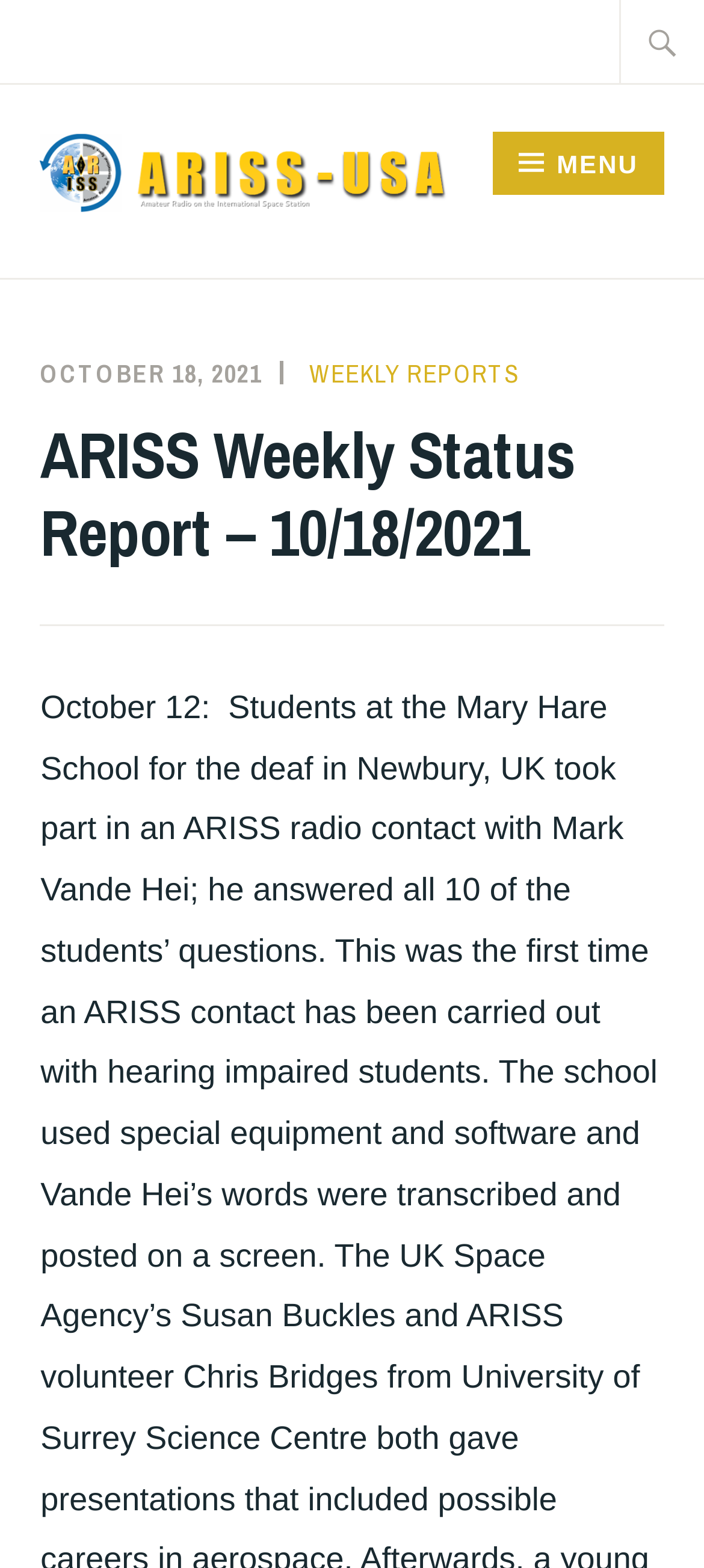What is the name of the amateur radio operator?
Could you give a comprehensive explanation in response to this question?

I found the name by looking at the link element with the text 'CMEJACKSON500' which is located next to the 'WEEKLY REPORTS' link.